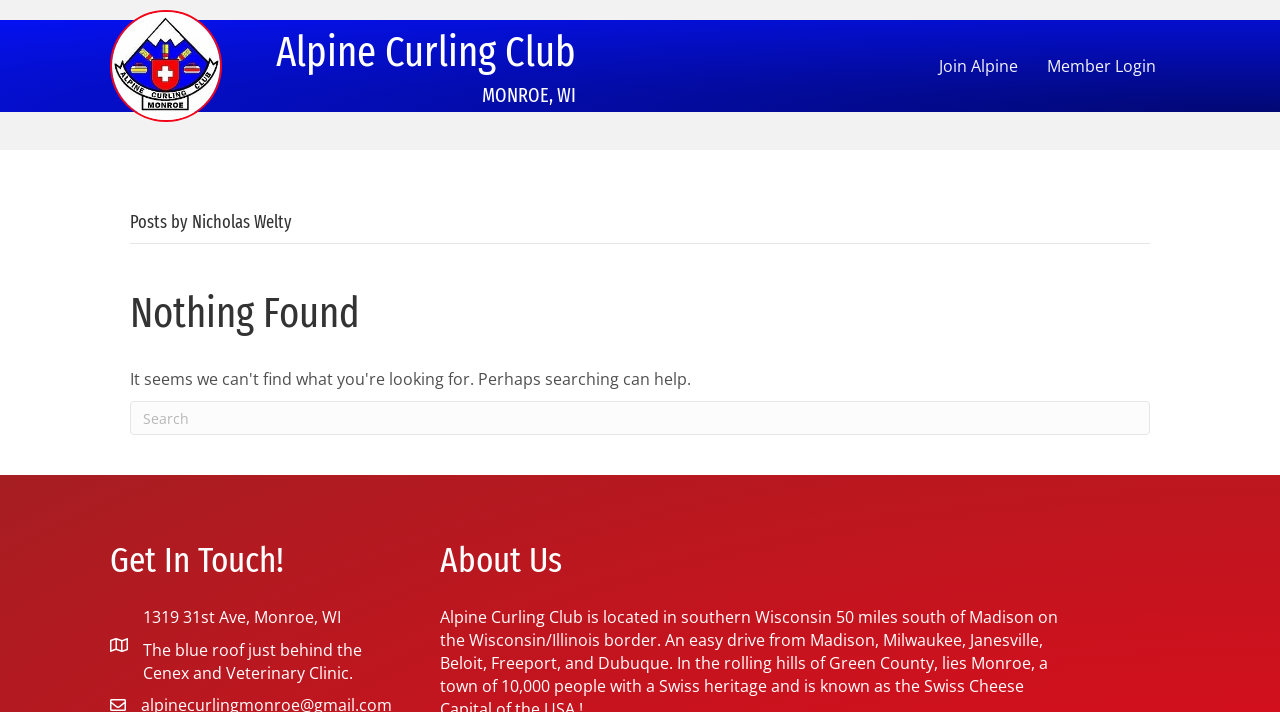Offer a comprehensive description of the webpage’s content and structure.

The webpage is about Nicholas Welty and the Alpine Curling Club. At the top left, there is a small image. Next to it, there are two headings, "Alpine Curling Club" and "MONROE, WI", with links underneath each heading. 

To the right of these headings, there is a navigation menu labeled "Menu" with two links, "Join Alpine" and "Member Login". 

Below these elements, the main content of the page begins. There is a heading "Posts by Nicholas Welty" followed by an article section. Within the article section, there is a header with a heading "Nothing Found". Below this header, there is a search box labeled "Search". 

At the bottom left of the page, there is a heading "Get In Touch!" with an address link below it. To the right of this, there is a heading "About Us".